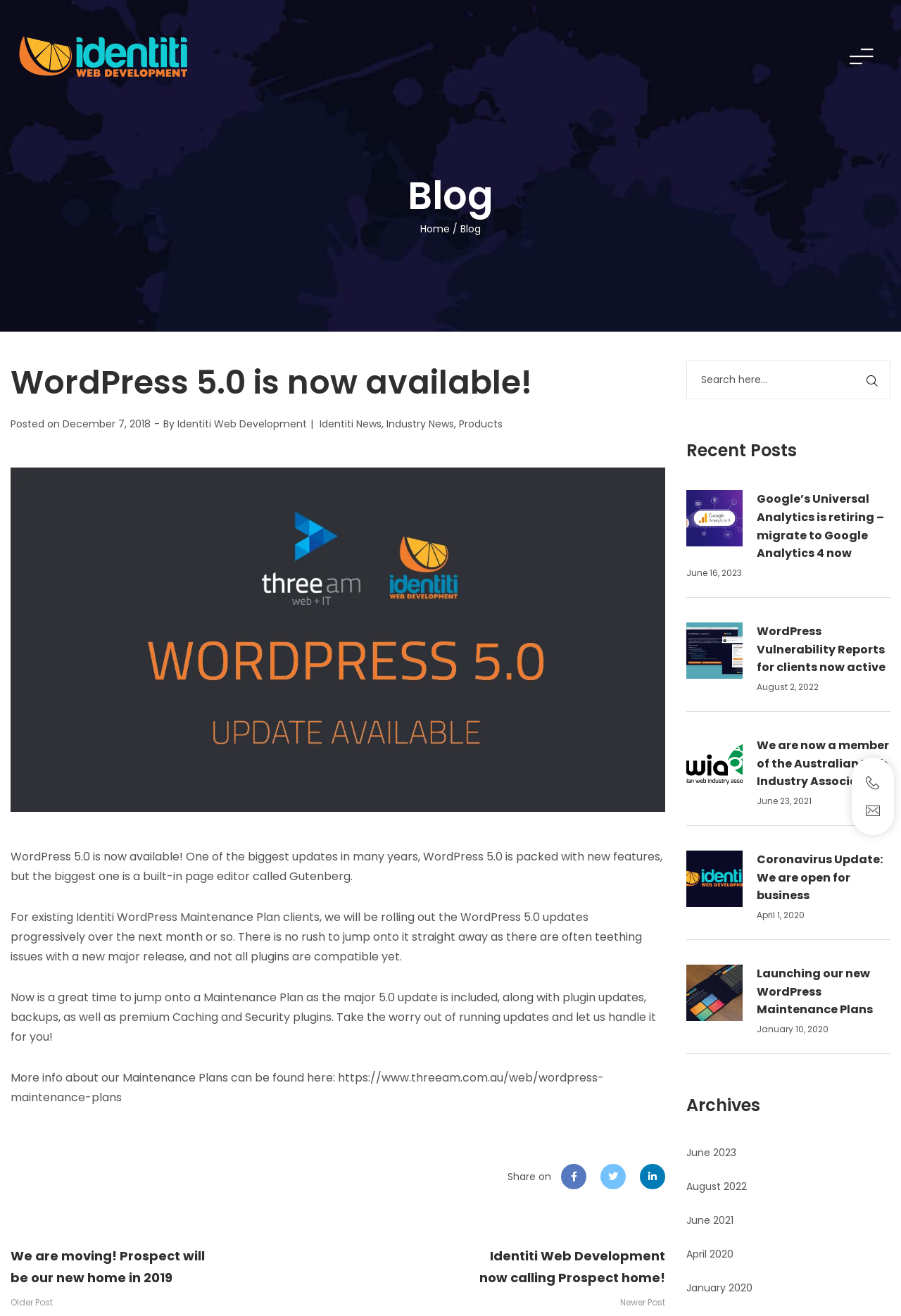What is the name of the company that offers WordPress Maintenance Plans?
Examine the image and provide an in-depth answer to the question.

The webpage mentions that Identiti Web Development offers WordPress Maintenance Plans, which include plugin updates, backups, caching, and security plugins.